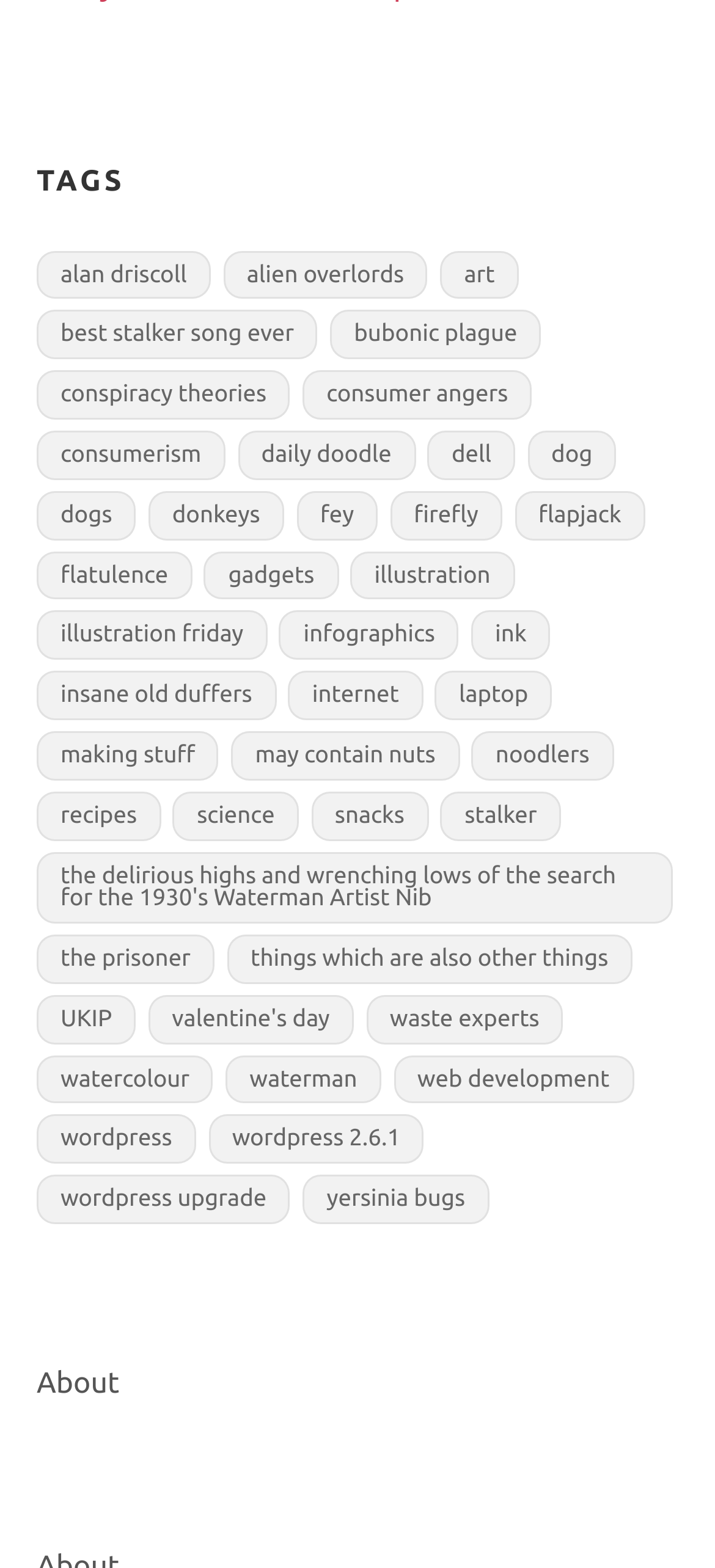What is the category with the most items?
Could you answer the question in a detailed manner, providing as much information as possible?

By examining the links on the webpage, I found that the category 'illustration' has the most items, with 19 items listed.